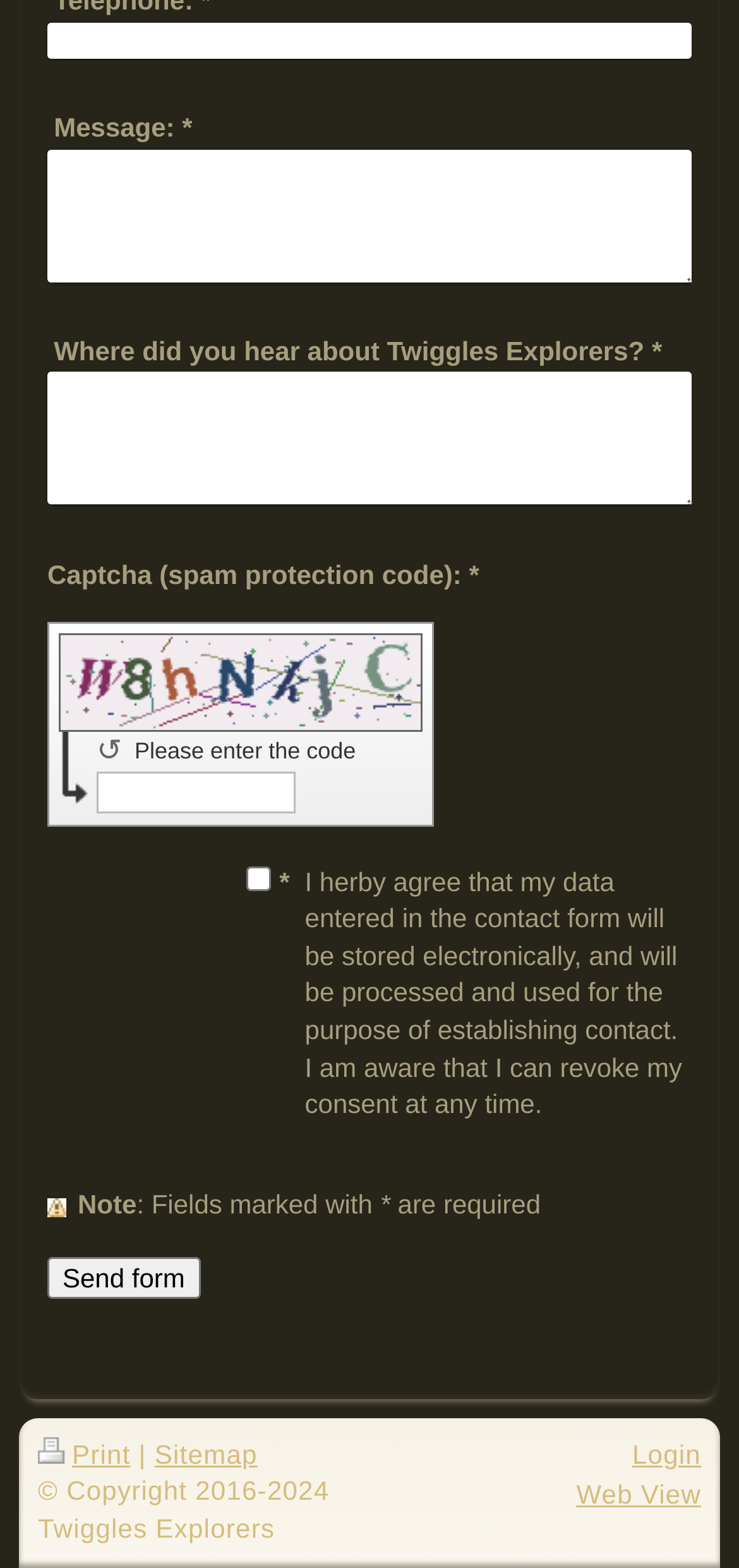Identify the bounding box of the UI element that matches this description: "Nat Taylor Web Designs".

None